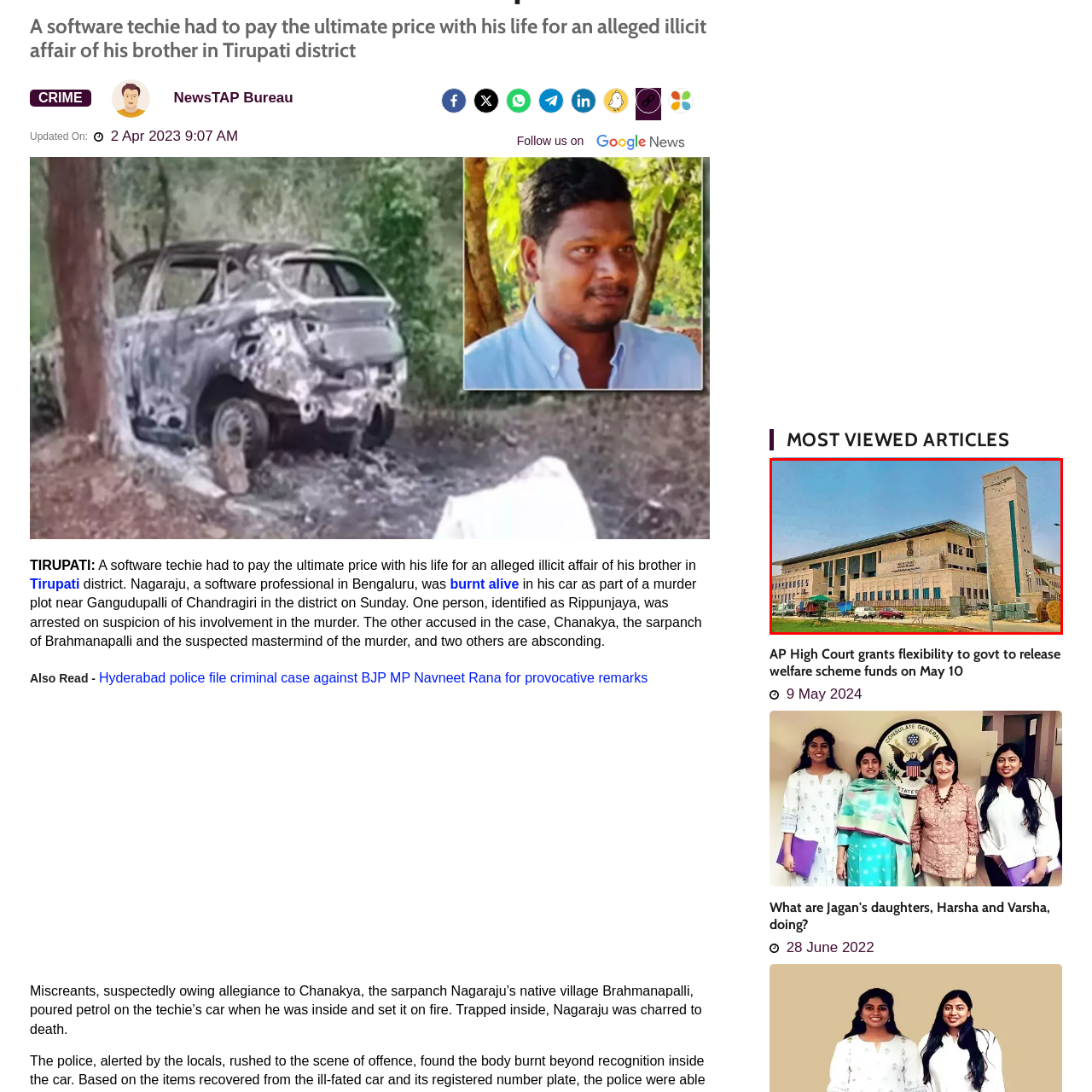What is reflected in the large windows?
Direct your attention to the image bordered by the red bounding box and answer the question in detail, referencing the image.

According to the caption, the large windows reflect sunlight, implying that the windows are positioned in a way that they can catch and reflect the sun's rays.